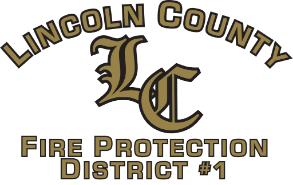What is the purpose of the district?
Refer to the image and provide a one-word or short phrase answer.

Fire safety and emergency services